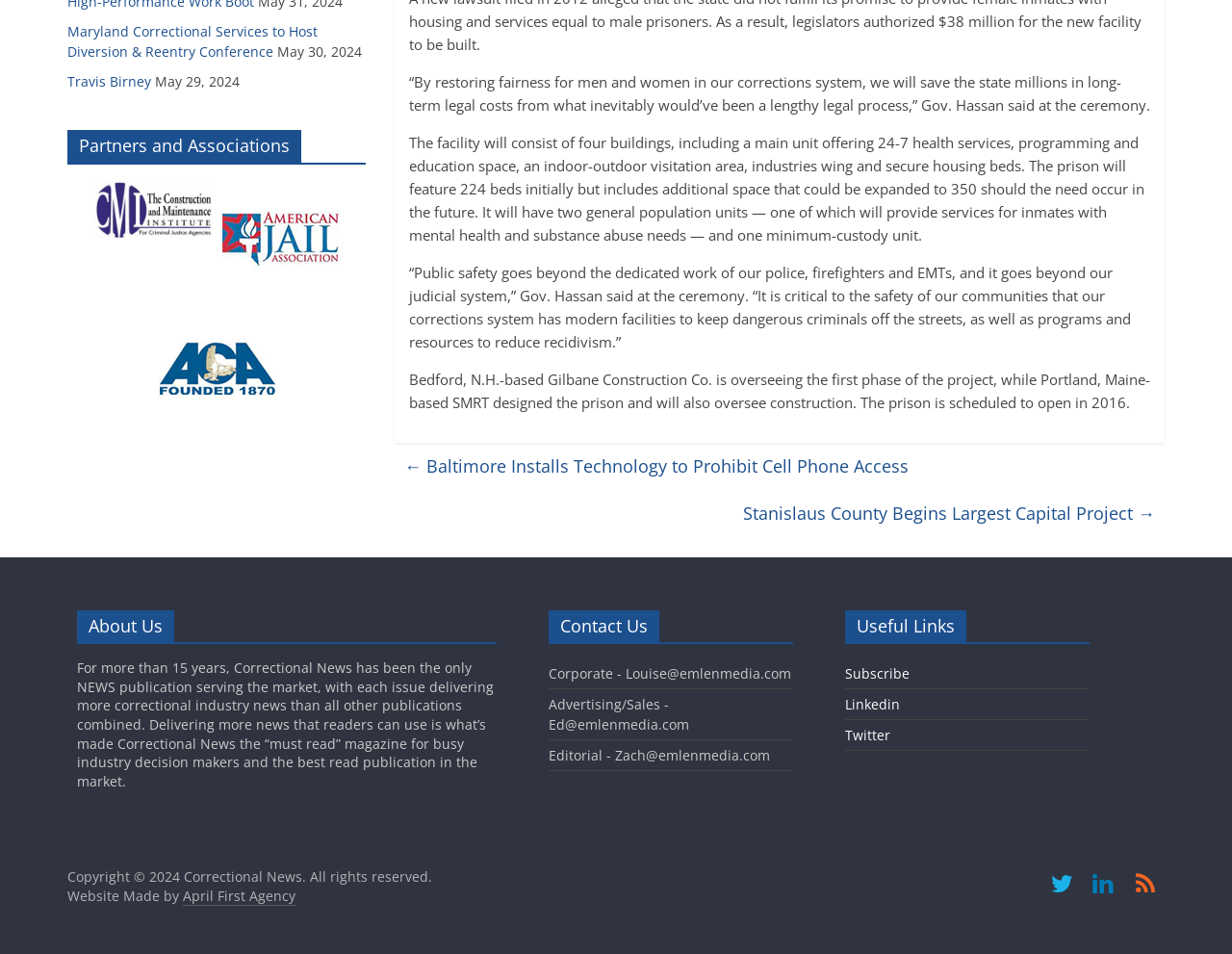Specify the bounding box coordinates (top-left x, top-left y, bottom-right x, bottom-right y) of the UI element in the screenshot that matches this description: Subscribe

[0.686, 0.696, 0.738, 0.716]